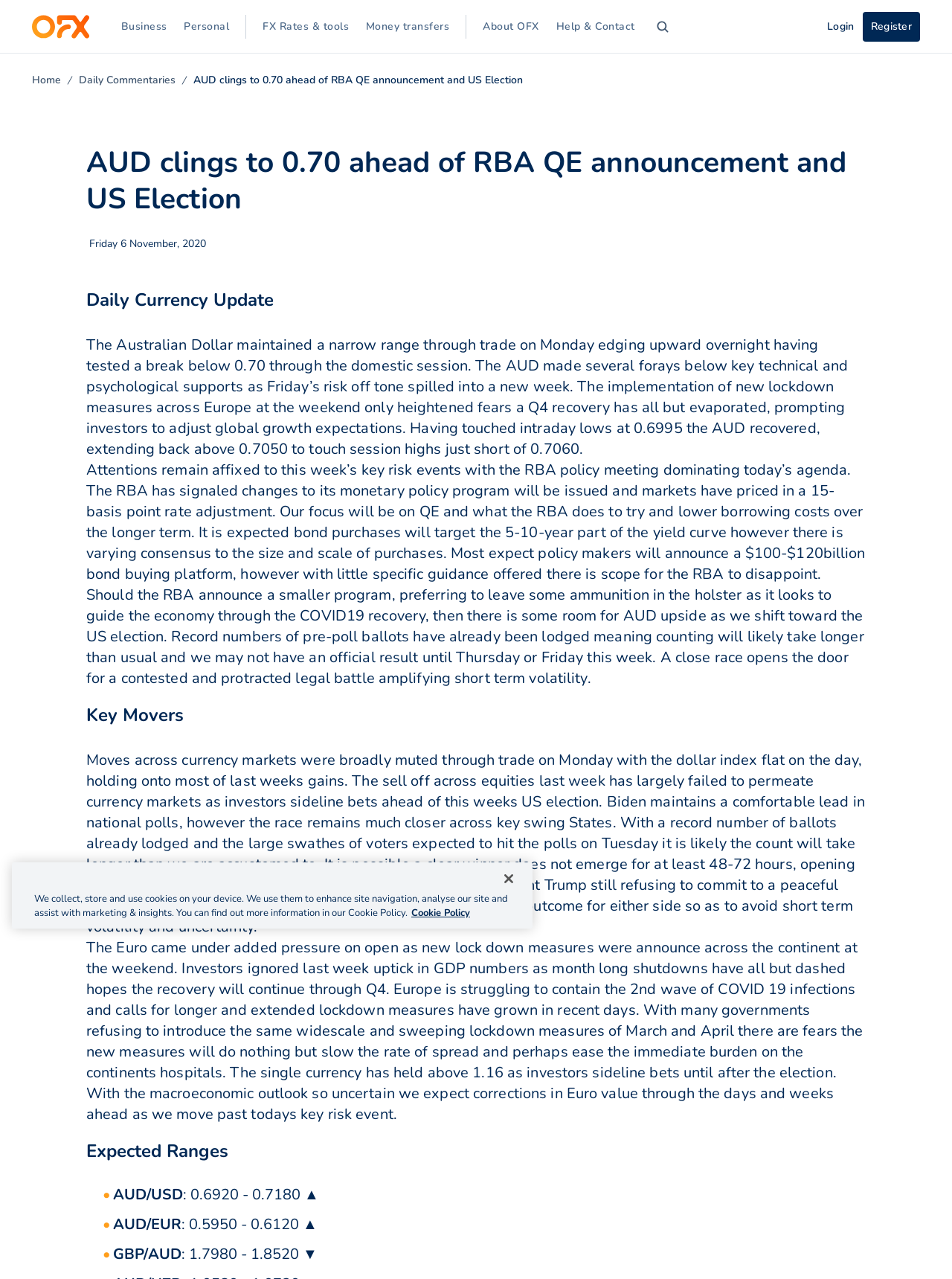What is the current status of the US election?
Can you give a detailed and elaborate answer to the question?

The article mentions that the US election is a close race, with a record number of pre-poll ballots already lodged, and that the count may take longer than usual, potentially leading to a contested and protracted legal battle.